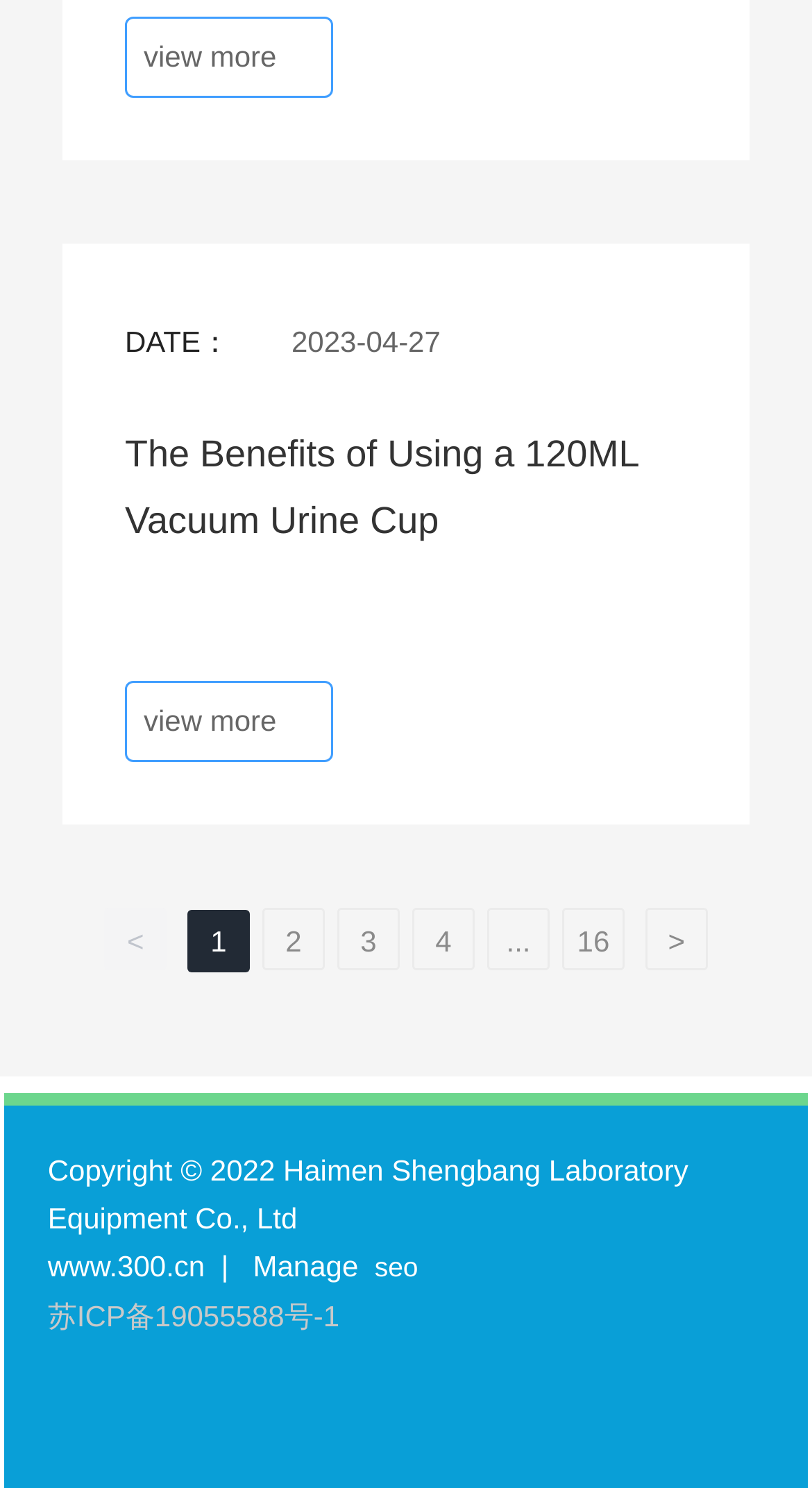Determine the bounding box coordinates for the UI element matching this description: "www.300.cn".

[0.059, 0.84, 0.252, 0.862]